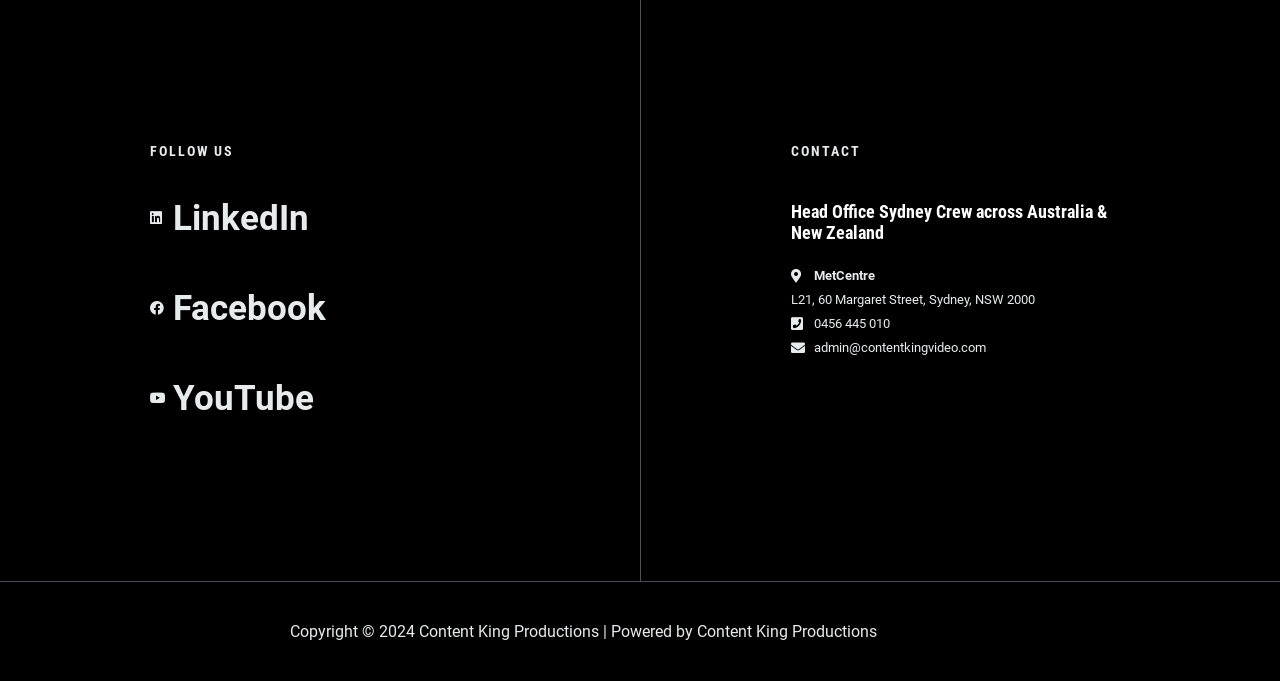Please give a short response to the question using one word or a phrase:
What social media platforms does the company have?

LinkedIn, Facebook, YouTube